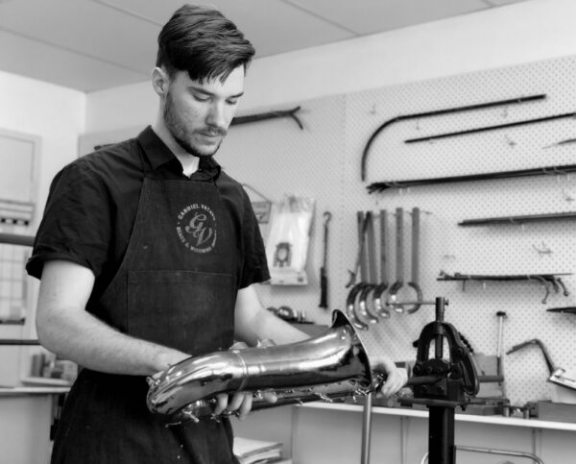What is Matthew wearing?
We need a detailed and meticulous answer to the question.

In the image, Matthew O'Neil is clad in a dark apron, which suggests that he is dressed in a professional attire suitable for his work as a technician in a workshop dedicated to brass and woodwind instrument repairs.